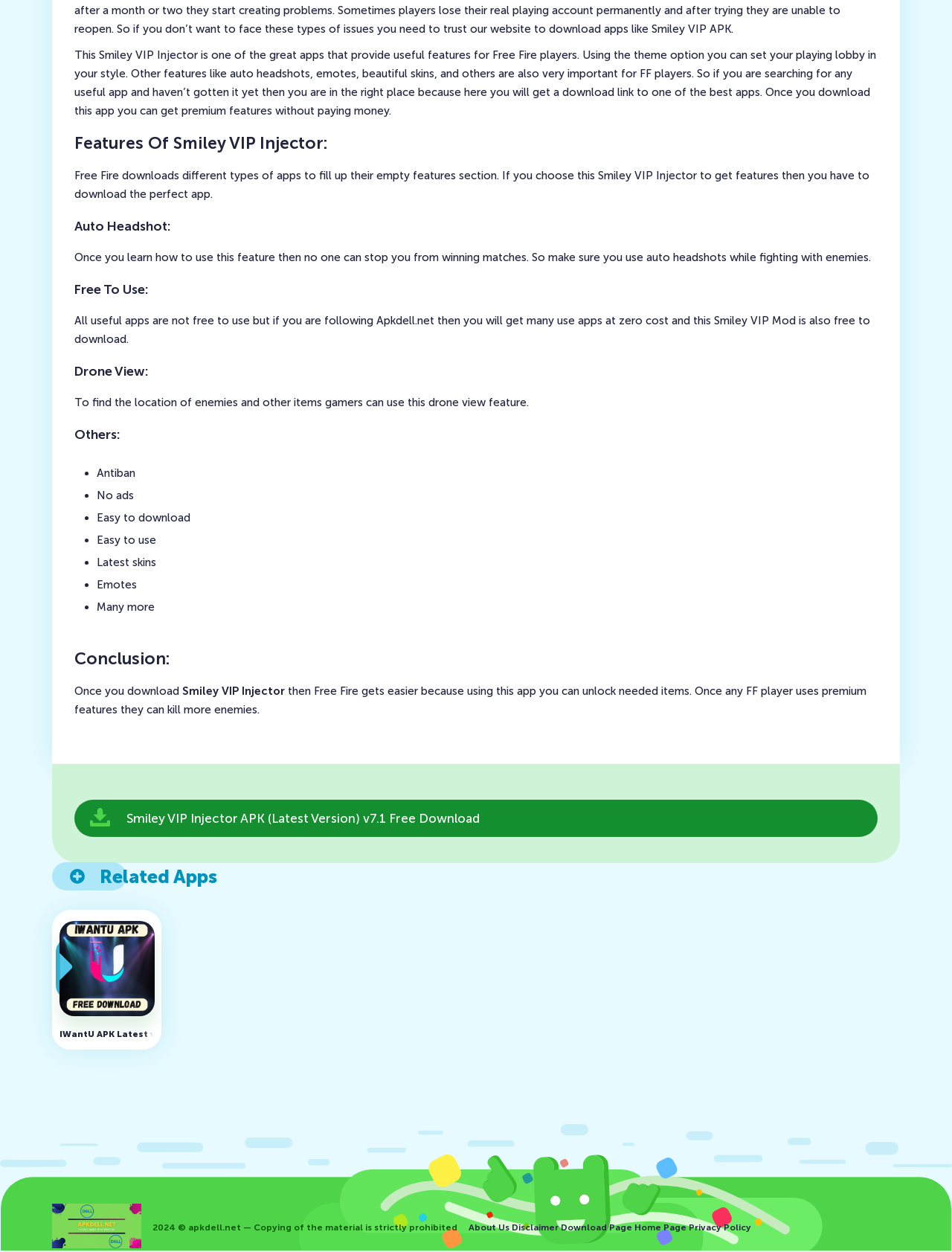What is the purpose of the drone view feature in Smiley VIP Injector?
Please answer using one word or phrase, based on the screenshot.

To find the location of enemies and items